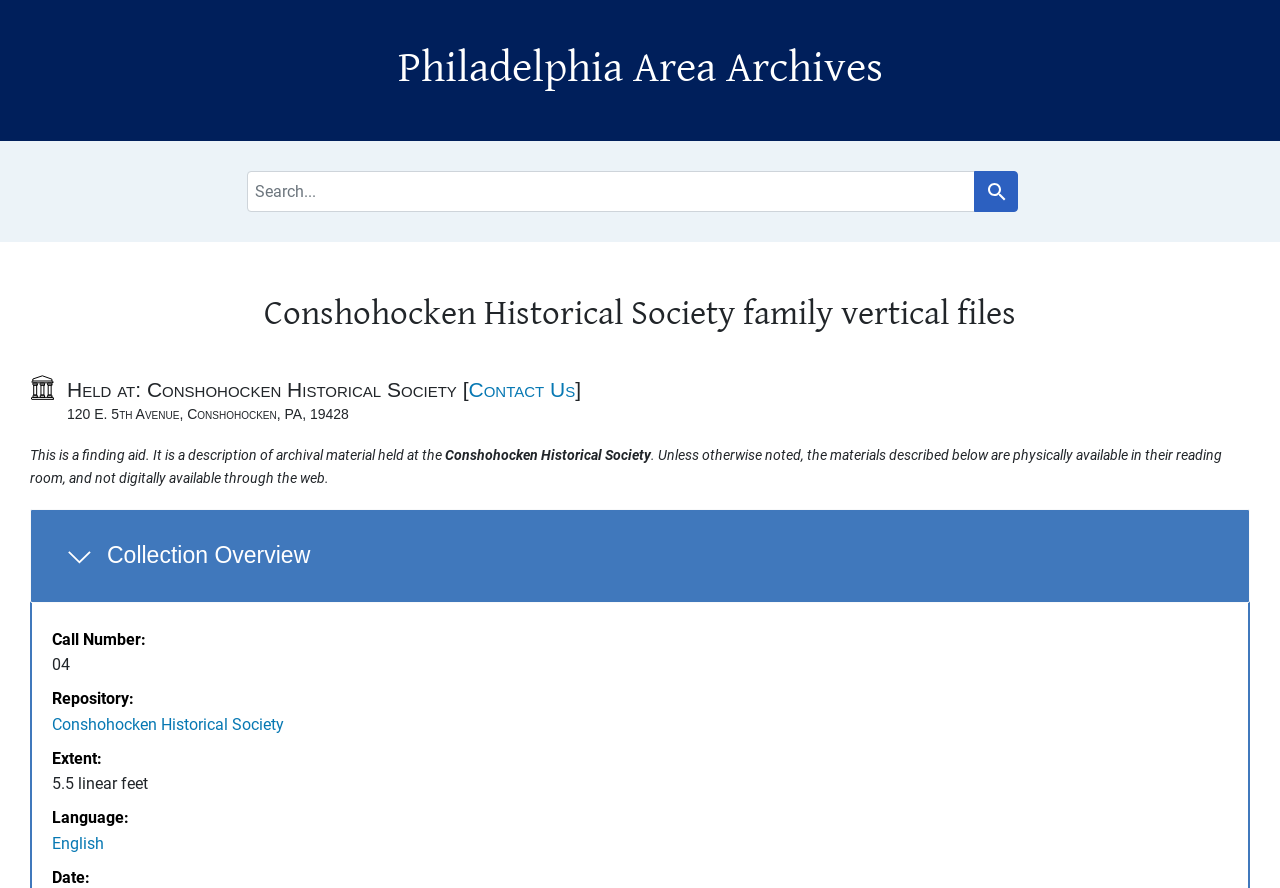Describe all the key features of the webpage in detail.

The webpage is about the Conshohocken Historical Society family vertical files, which is part of the Philadelphia Area Archives. At the top, there are two links, "Skip to search" and "Skip to main content", followed by a heading that reads "Philadelphia Area Archives". Below this, there is a navigation section labeled "Search", which contains a search bar, a "search for" label, and a "Search" button.

The main content section is divided into several parts. The first part has a heading that reads "Conshohocken Historical Society family vertical files" and provides information about the archival material held at the Conshohocken Historical Society. This includes the address of the society and a description of the material.

Below this, there is a section labeled "Overview and metadata sections", which contains a heading "Collection Overview". This section is expandable and provides detailed information about the collection, including its call number, repository, extent, language, and date. The information is presented in a list format with terms and details.

There are a total of 5 headings on the page, including the main heading, "Philadelphia Area Archives", and the headings for the "Search", "Main content", "Notifications", and "Overview and metadata sections" sections. There are also several links, including "Contact Us", "Conshohocken Historical Society", and "English". The page does not appear to have any images.